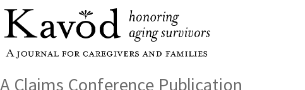Please provide a one-word or phrase answer to the question: 
What organization is affiliated with the publication?

Claims Conference